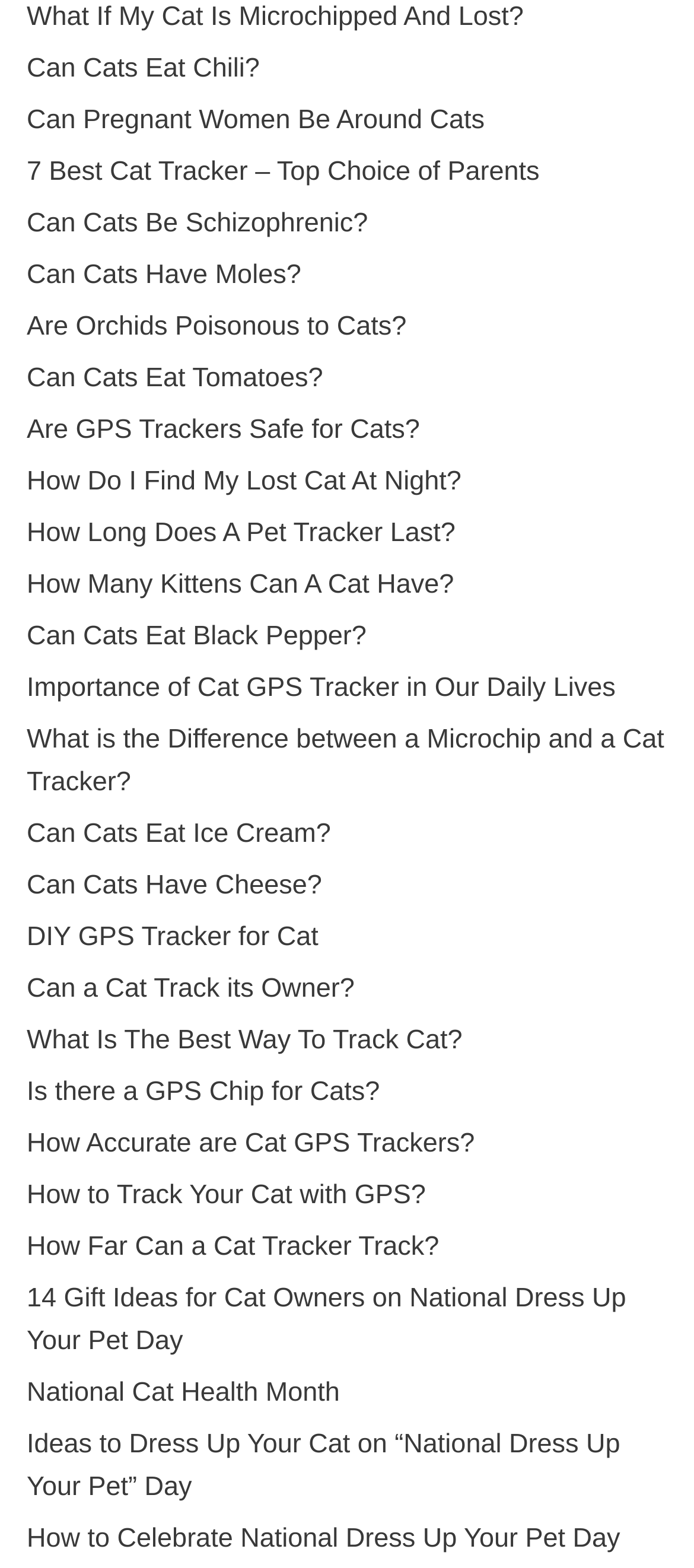Is there a link about cat tracking on this webpage? From the image, respond with a single word or brief phrase.

Yes